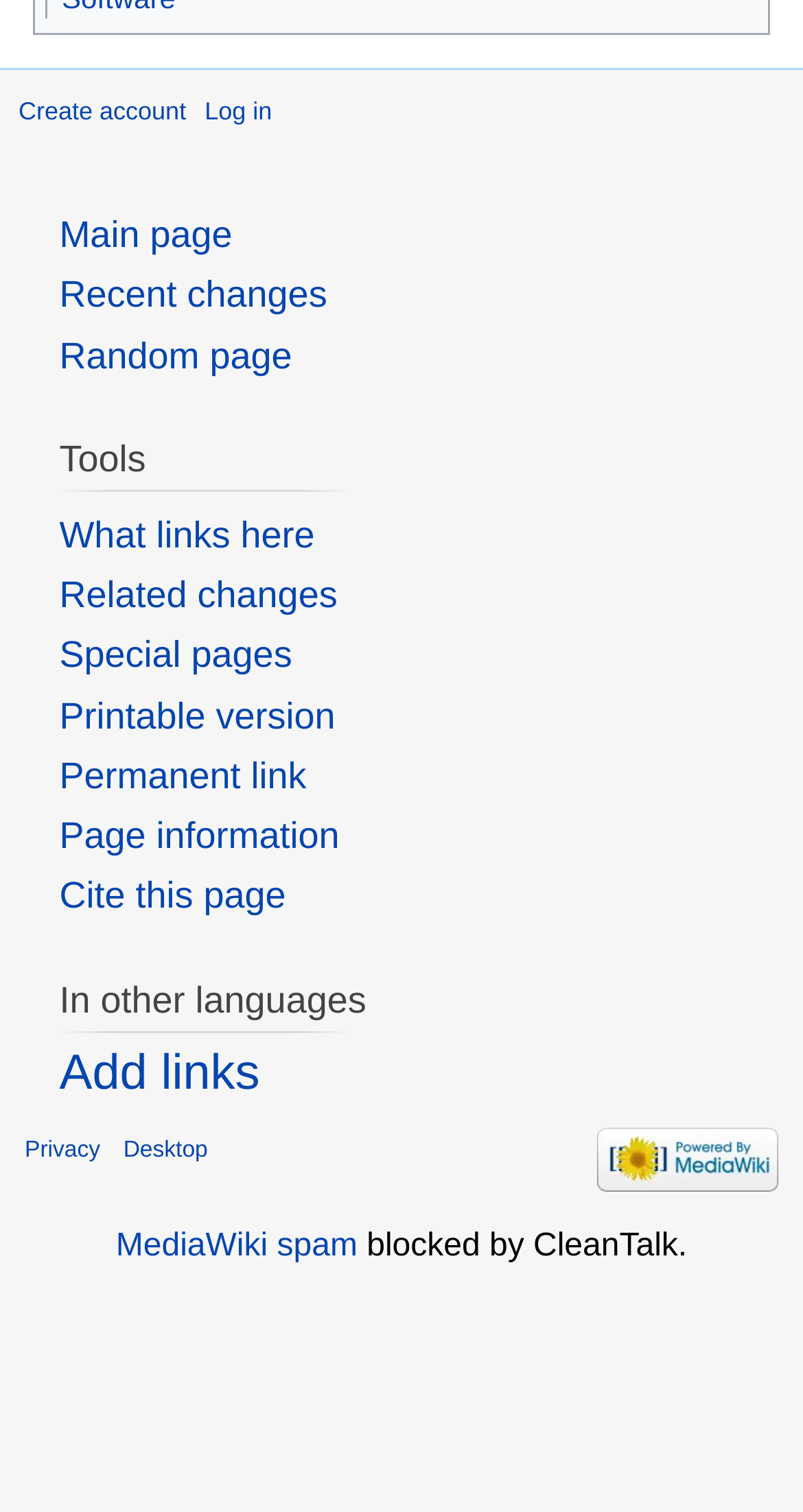Please identify the bounding box coordinates of the area I need to click to accomplish the following instruction: "Go to the main page".

[0.074, 0.142, 0.289, 0.169]